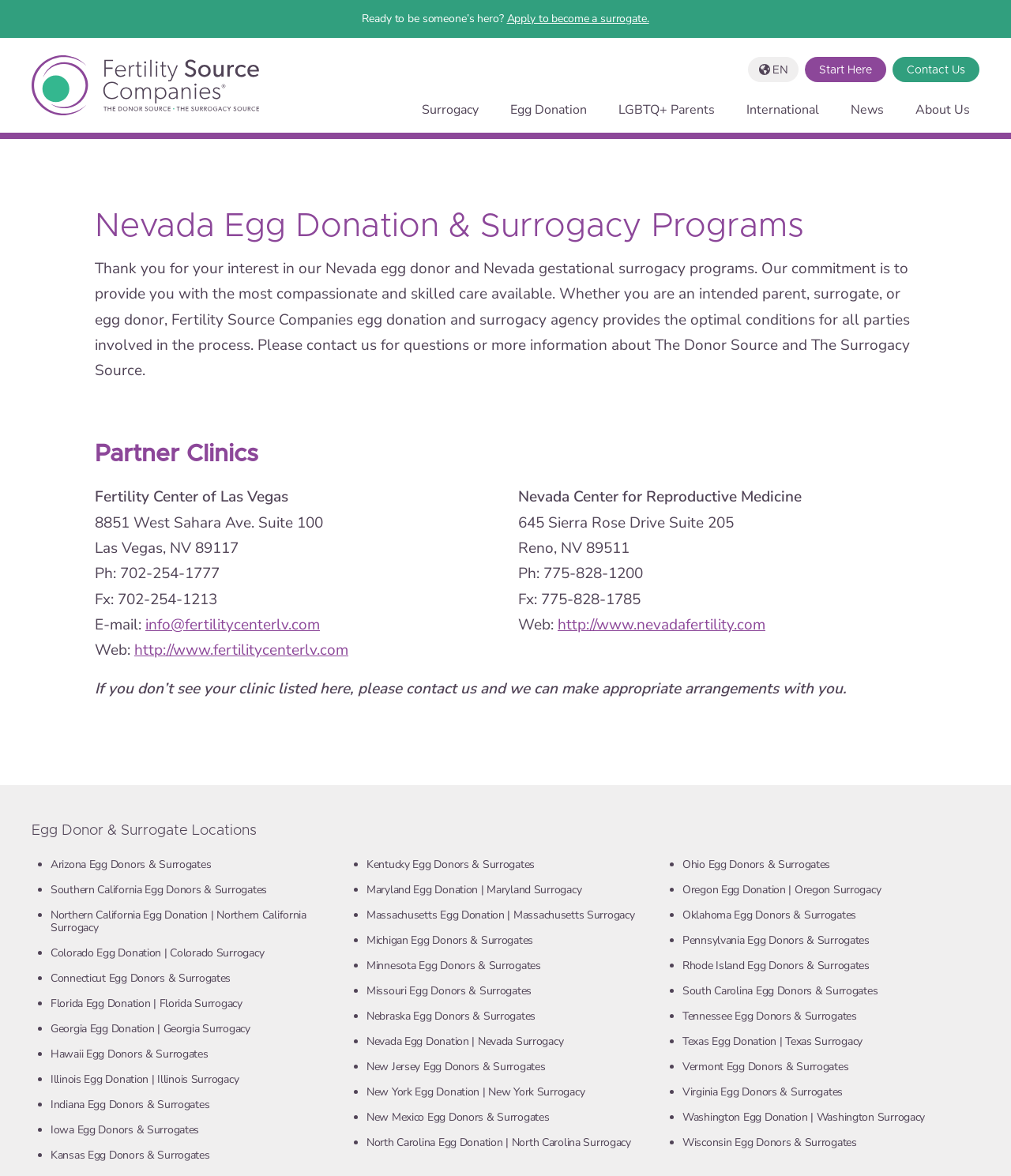Locate the bounding box coordinates of the element that should be clicked to execute the following instruction: "Apply to become a surrogate".

[0.501, 0.009, 0.642, 0.022]